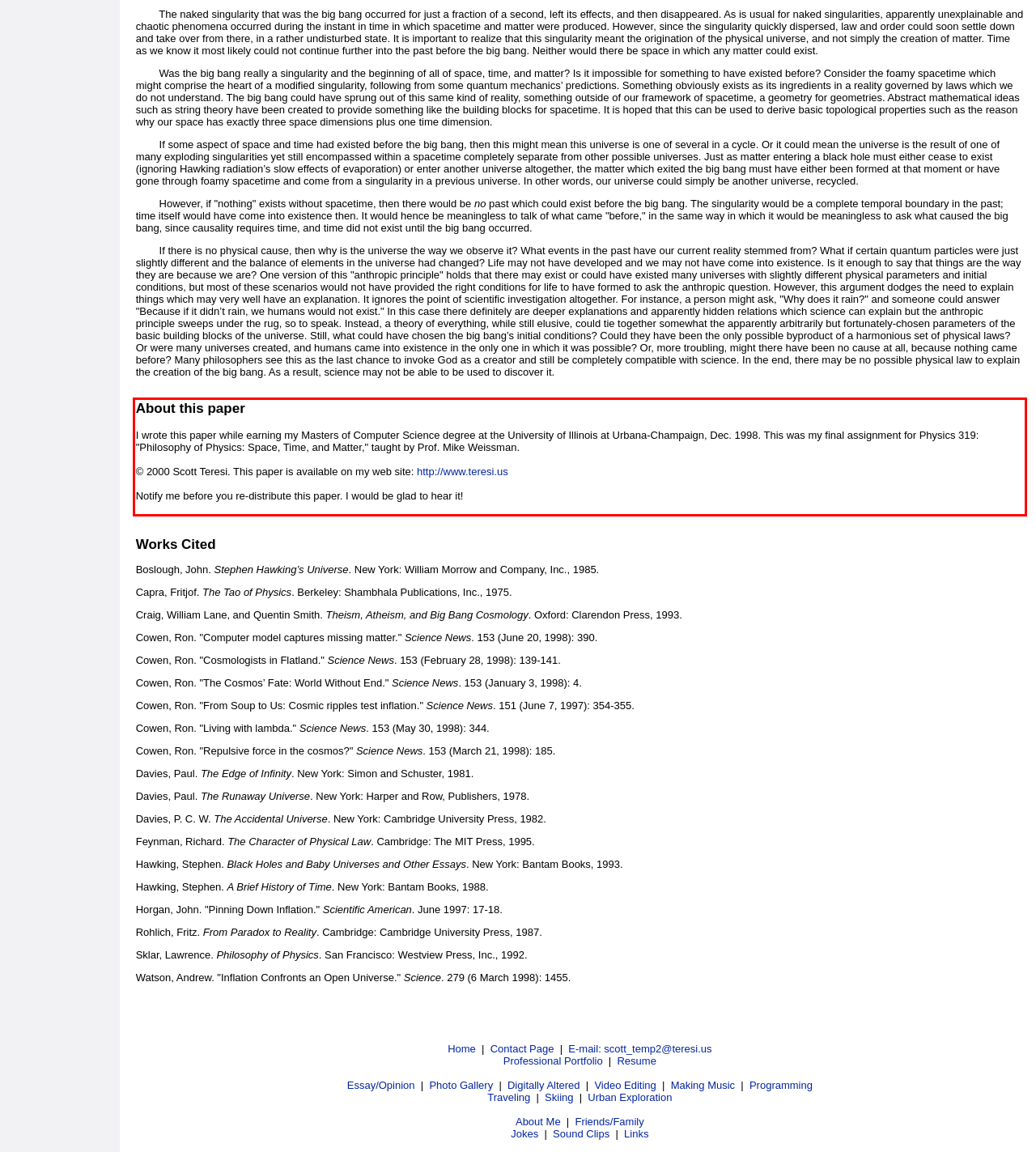Within the screenshot of a webpage, identify the red bounding box and perform OCR to capture the text content it contains.

About this paper I wrote this paper while earning my Masters of Computer Science degree at the University of Illinois at Urbana-Champaign, Dec. 1998. This was my final assignment for Physics 319: "Philosophy of Physics: Space, Time, and Matter," taught by Prof. Mike Weissman. © 2000 Scott Teresi. This paper is available on my web site: http://www.teresi.us Notify me before you re-distribute this paper. I would be glad to hear it!